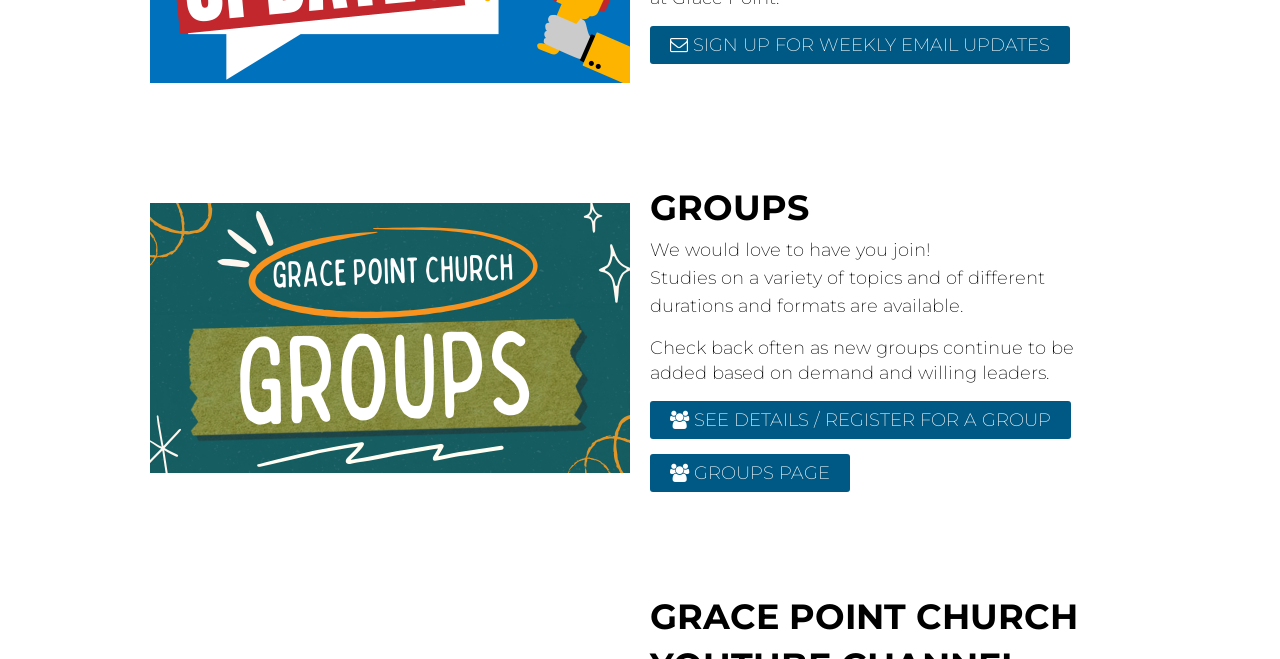Refer to the image and answer the question with as much detail as possible: What is the purpose of the groups?

Based on the webpage, the purpose of the groups is to conduct studies on a variety of topics and of different durations and formats, as mentioned in the static text 'Studies on a variety of topics and of different durations and formats are available.'